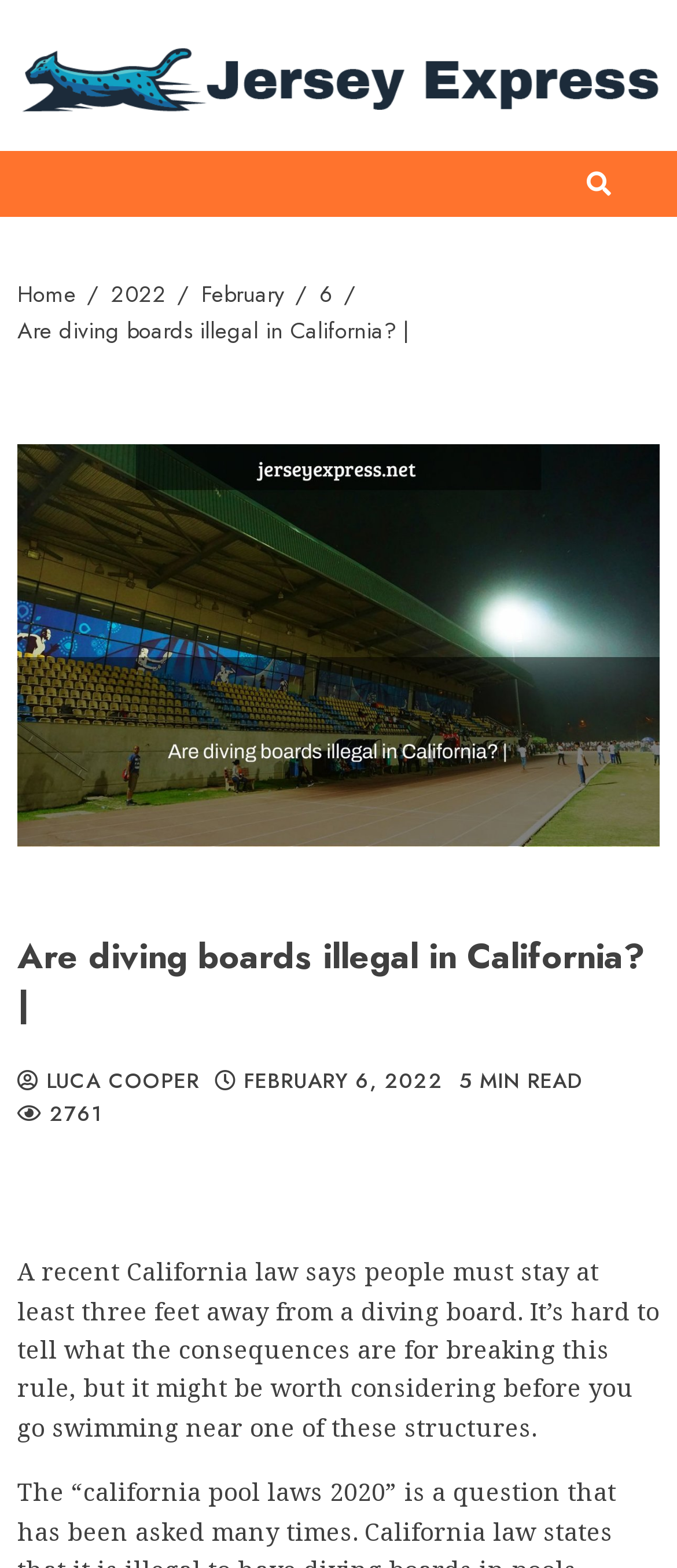Answer the following in one word or a short phrase: 
How long does it take to read the article?

5 MIN